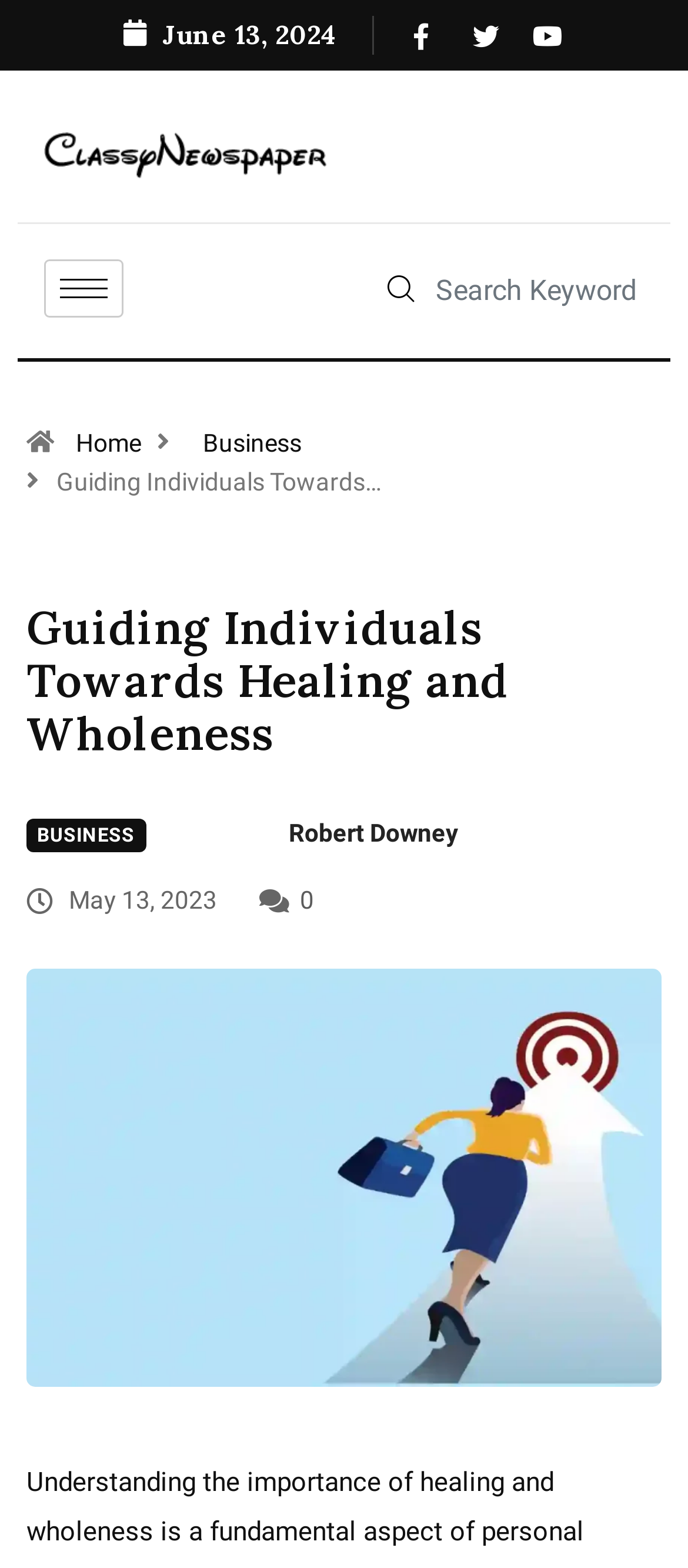Please identify the bounding box coordinates of the element that needs to be clicked to perform the following instruction: "Visit the Home page".

[0.087, 0.273, 0.228, 0.291]